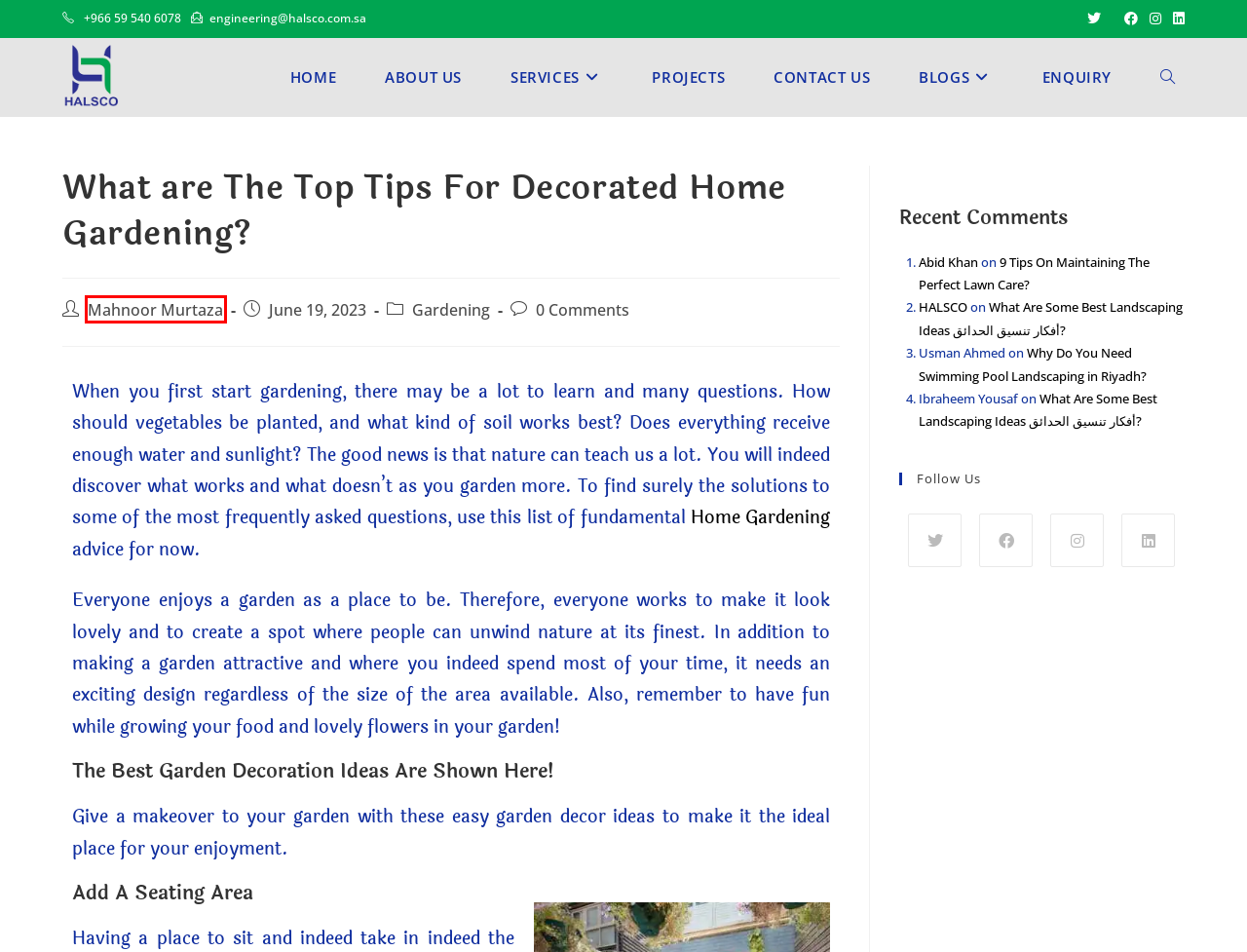Review the screenshot of a webpage which includes a red bounding box around an element. Select the description that best fits the new webpage once the element in the bounding box is clicked. Here are the candidates:
A. How Can We Do Gardening In A Flat System? - Halsco
B. Blogs - Halsco
C. What Are Some Best Landscaping Ideas أفكار تنسيق الحدائق?
D. About us | Halsco
E. Author Mahnoor Murtaza - HALSCO
F. Contracting Company in Saudi Arabia - HALSCO
G. Gardening Blogs - HALSCO
H. Contact us | Halsco

E